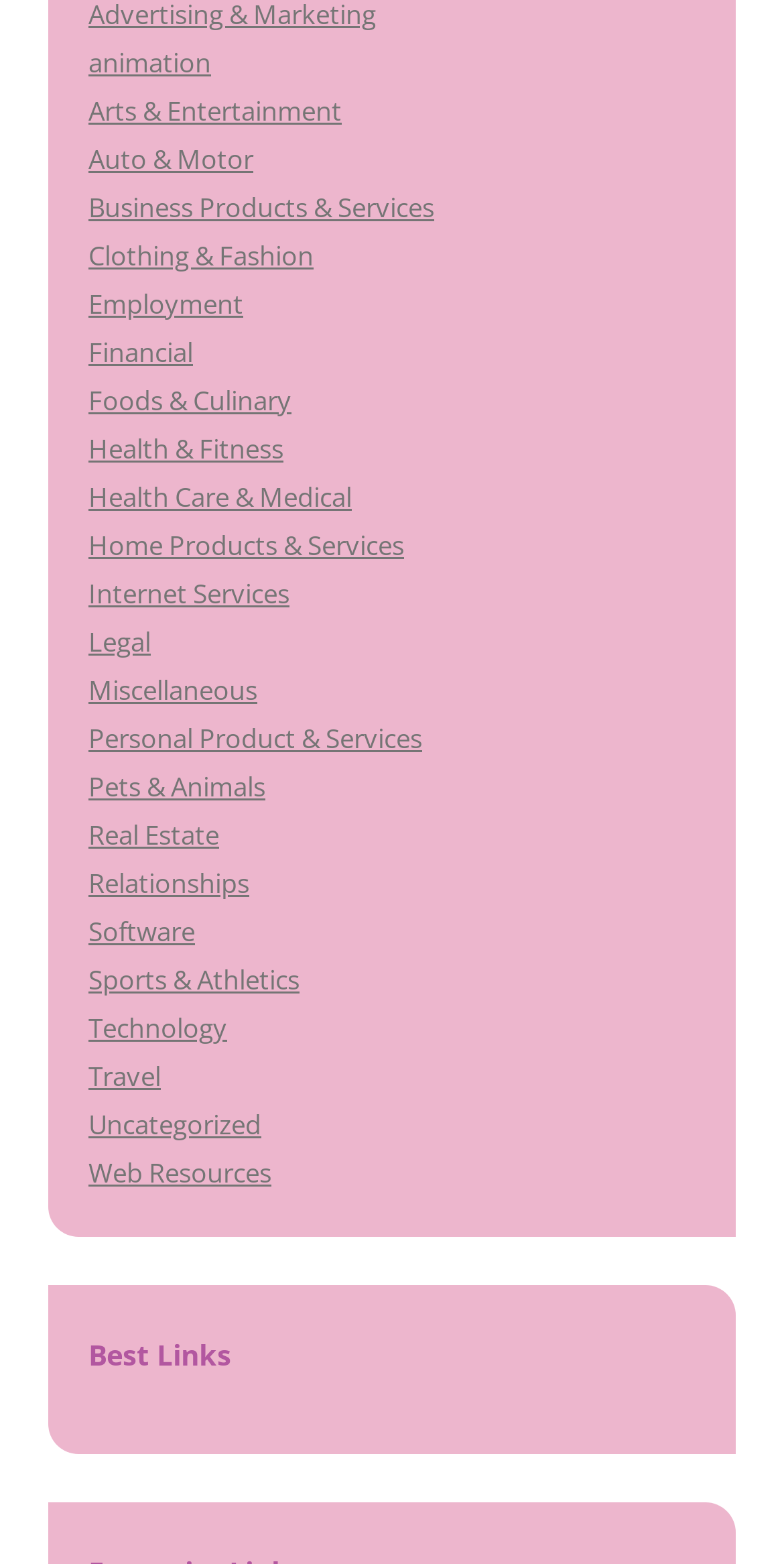Respond to the question below with a single word or phrase:
Is there a category related to sports?

Yes